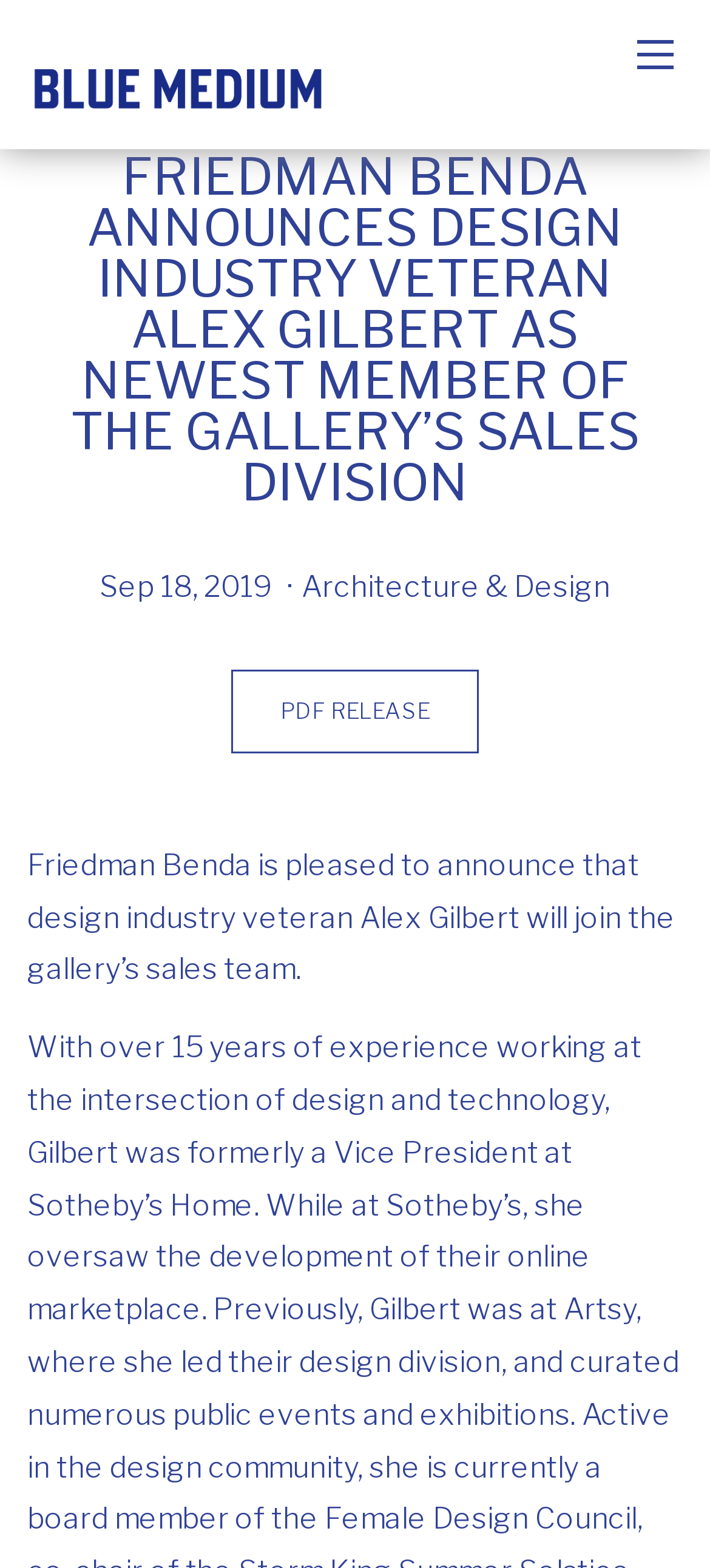Offer a detailed account of what is visible on the webpage.

The webpage appears to be a news article or press release from Friedman Benda, a gallery. At the top, there is a prominent heading that reads "FRIEDMAN BENDA ANNOUNCES DESIGN INDUSTRY VETERAN ALEX GILBERT AS NEWEST MEMBER OF THE GALLERY’S SALES DIVISION". Below this heading, there is a timestamp indicating that the article was published on September 18, 2019. 

To the right of the timestamp, there are two links: "Architecture & Design" and "PDF RELEASE". The first link likely categorizes the article, while the second link provides a downloadable version of the press release.

Below the heading and timestamp, there is a paragraph of text that summarizes the article's content. The text states that Friedman Benda is pleased to announce that Alex Gilbert, a design industry veteran, will be joining the gallery's sales team.